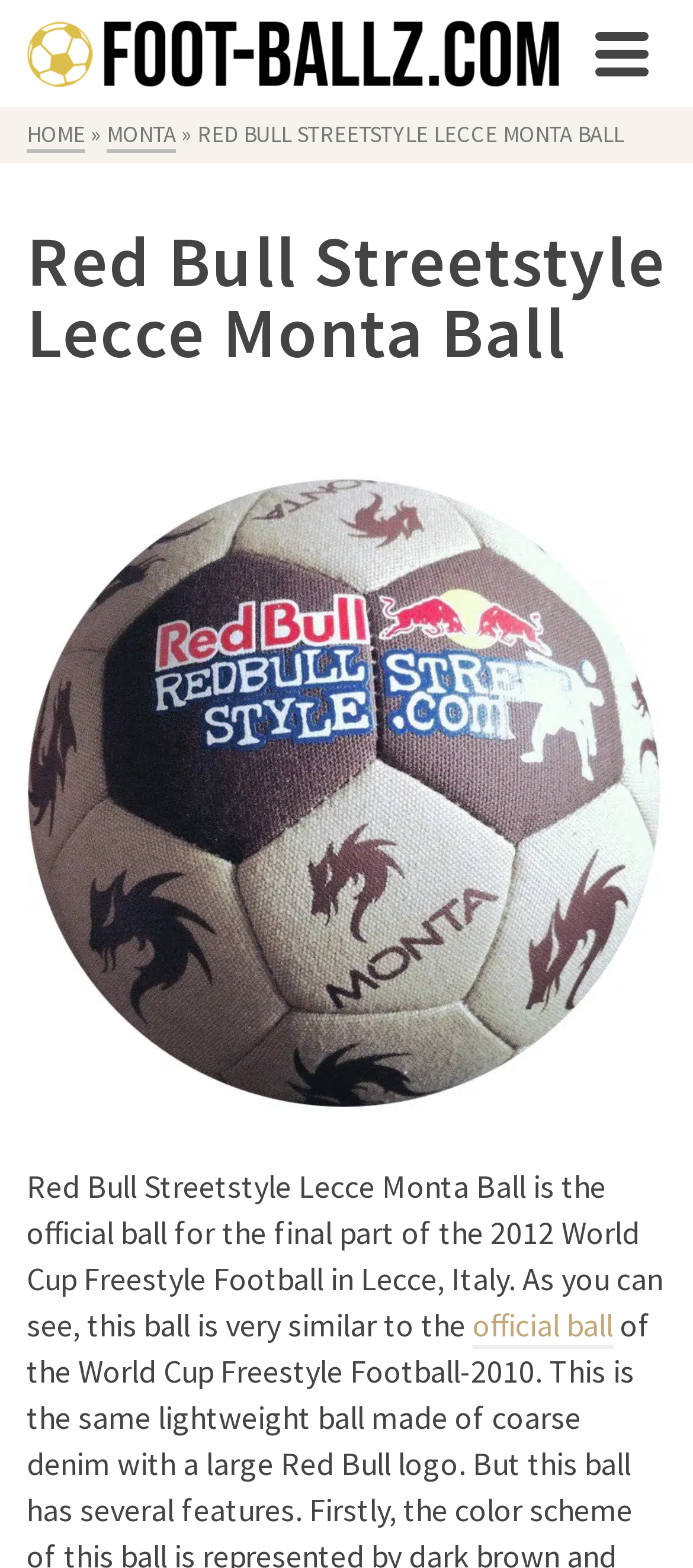Respond with a single word or phrase for the following question: 
Where is the 2012 World Cup Freestyle Football held?

Lecce, Italy